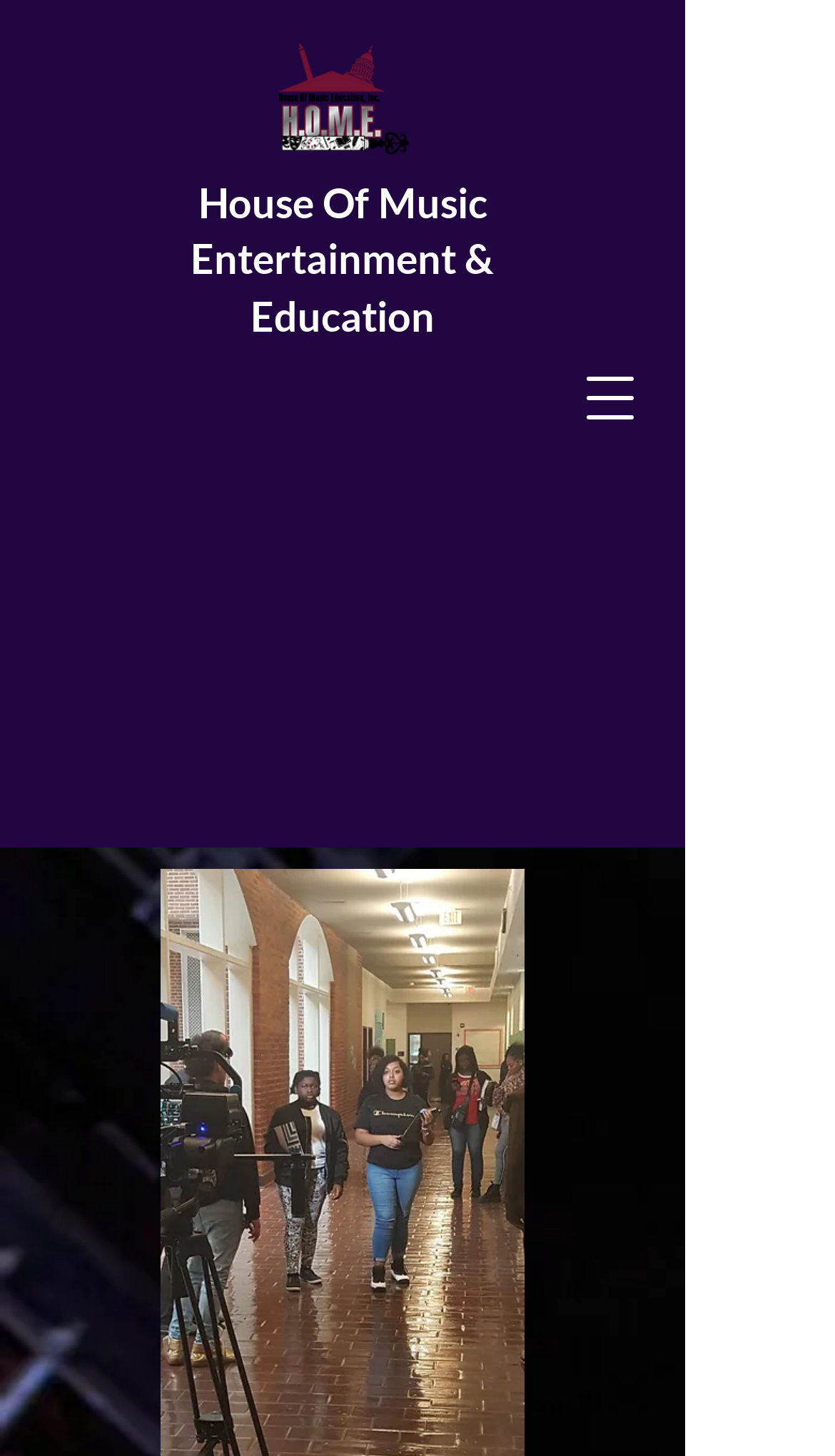Can you locate the main headline on this webpage and provide its text content?

House Of Music Education Student Life